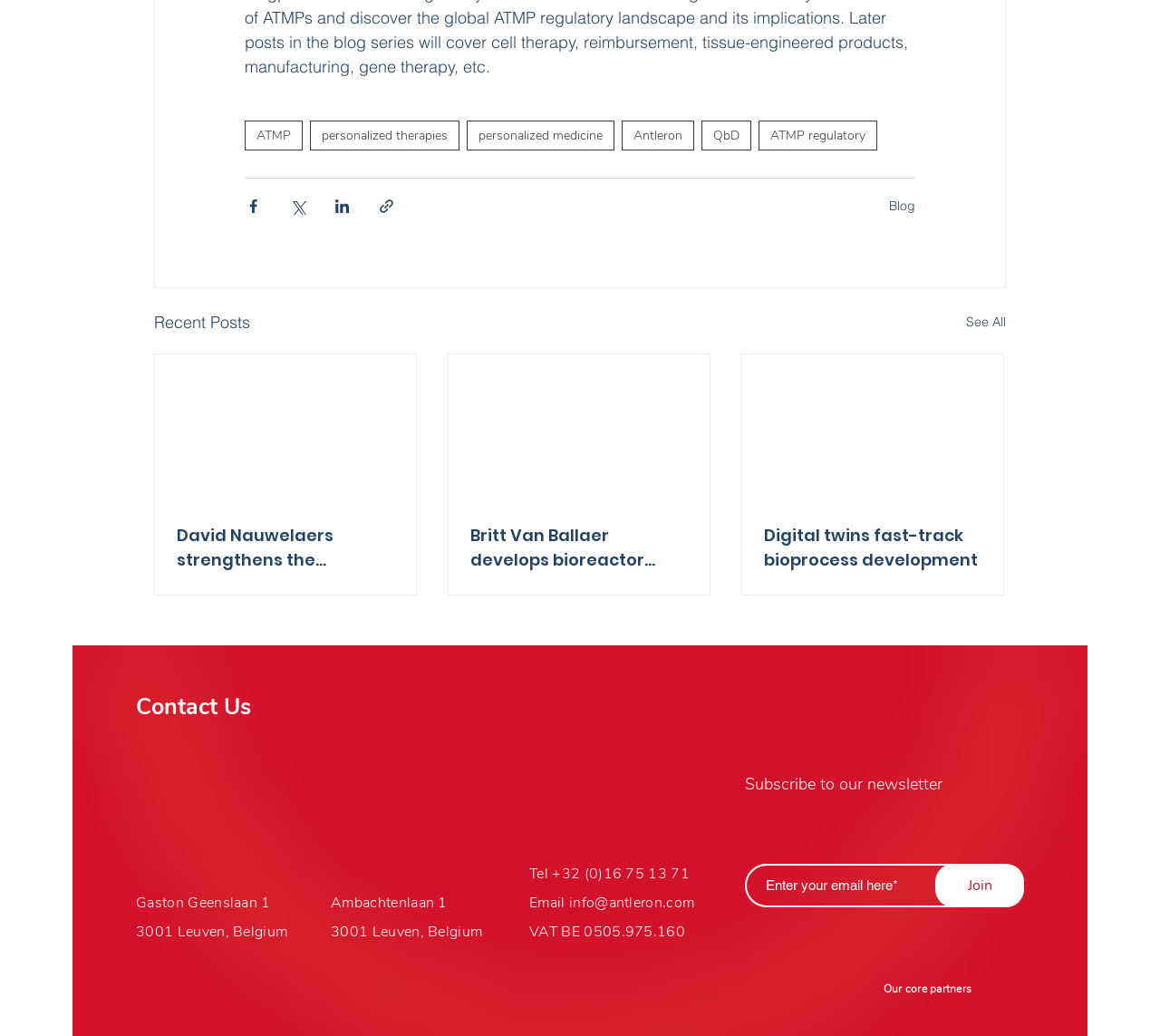Determine the bounding box coordinates of the clickable region to carry out the instruction: "Enter email address to join".

[0.642, 0.834, 0.883, 0.876]